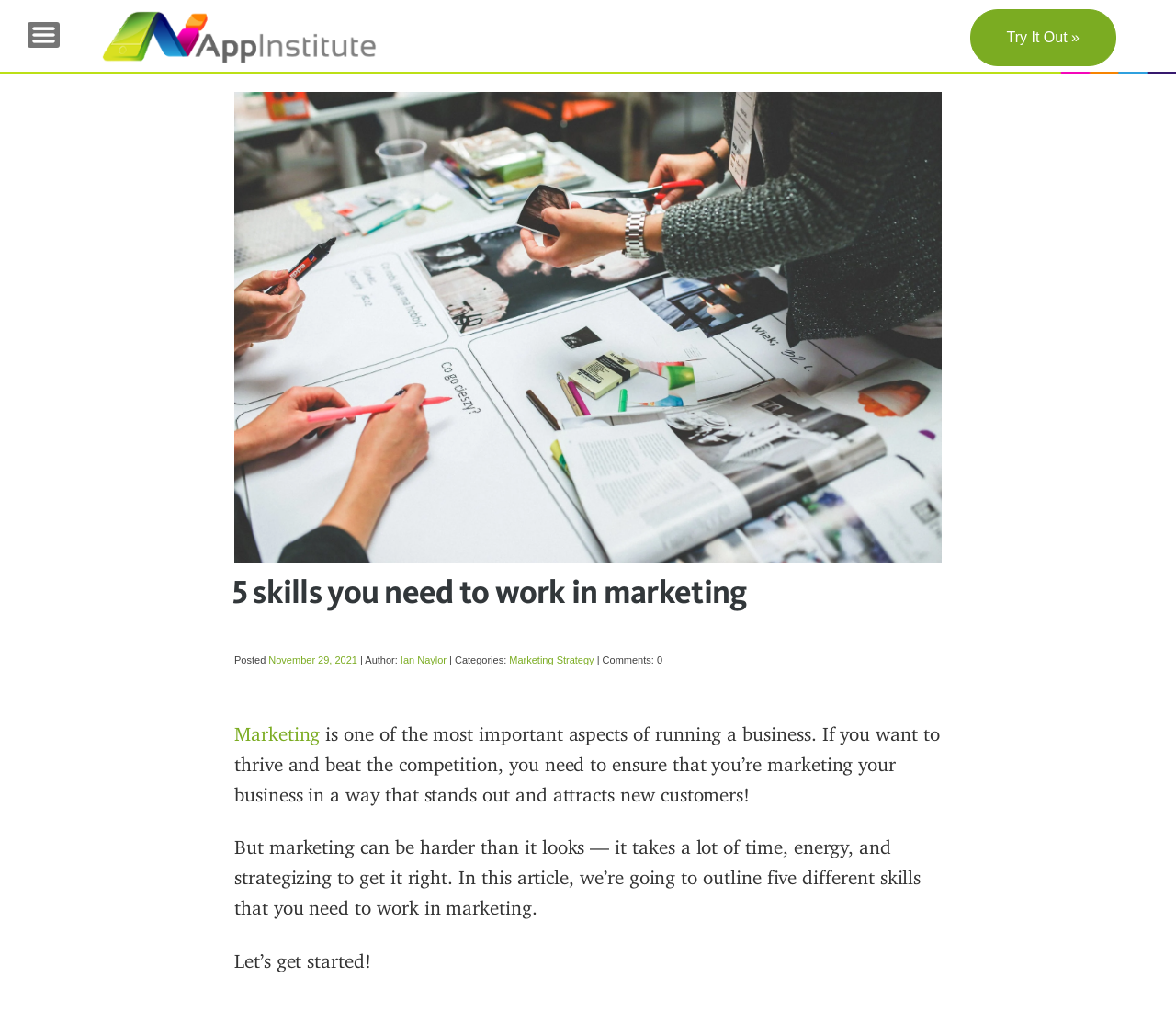Could you please study the image and provide a detailed answer to the question:
Who is the author of this article?

The author of this article is mentioned in the text 'Author: Ian Naylor' which is located below the heading and above the main content of the article.